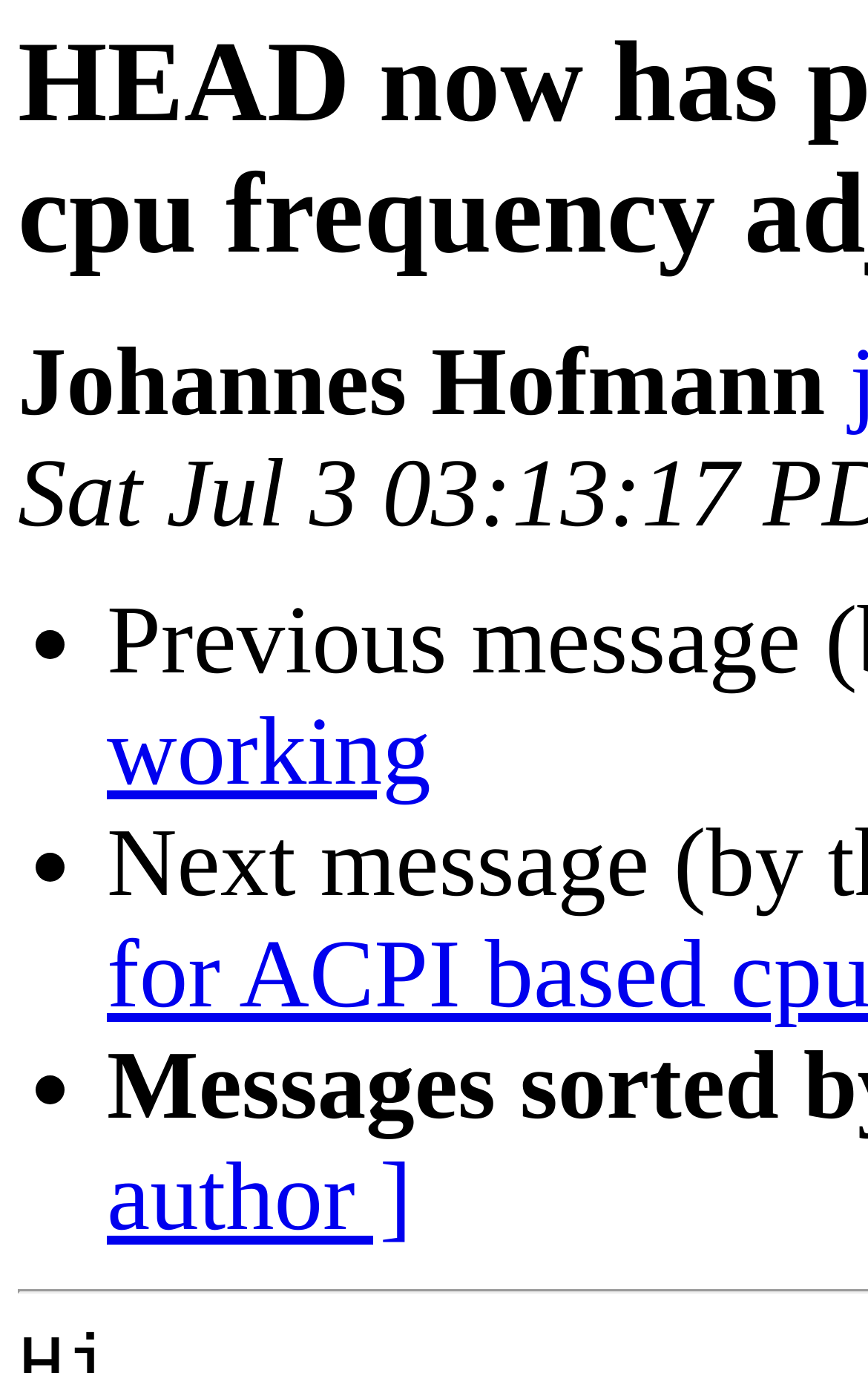Identify the main title of the webpage and generate its text content.

HEAD now has powerd for ACPI based cpu frequency adjustment.